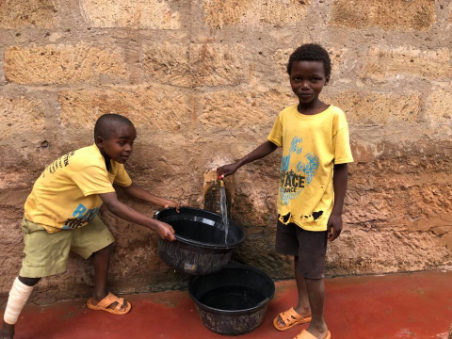What is the background of the image?
Using the image as a reference, give a one-word or short phrase answer.

A rough, stone wall